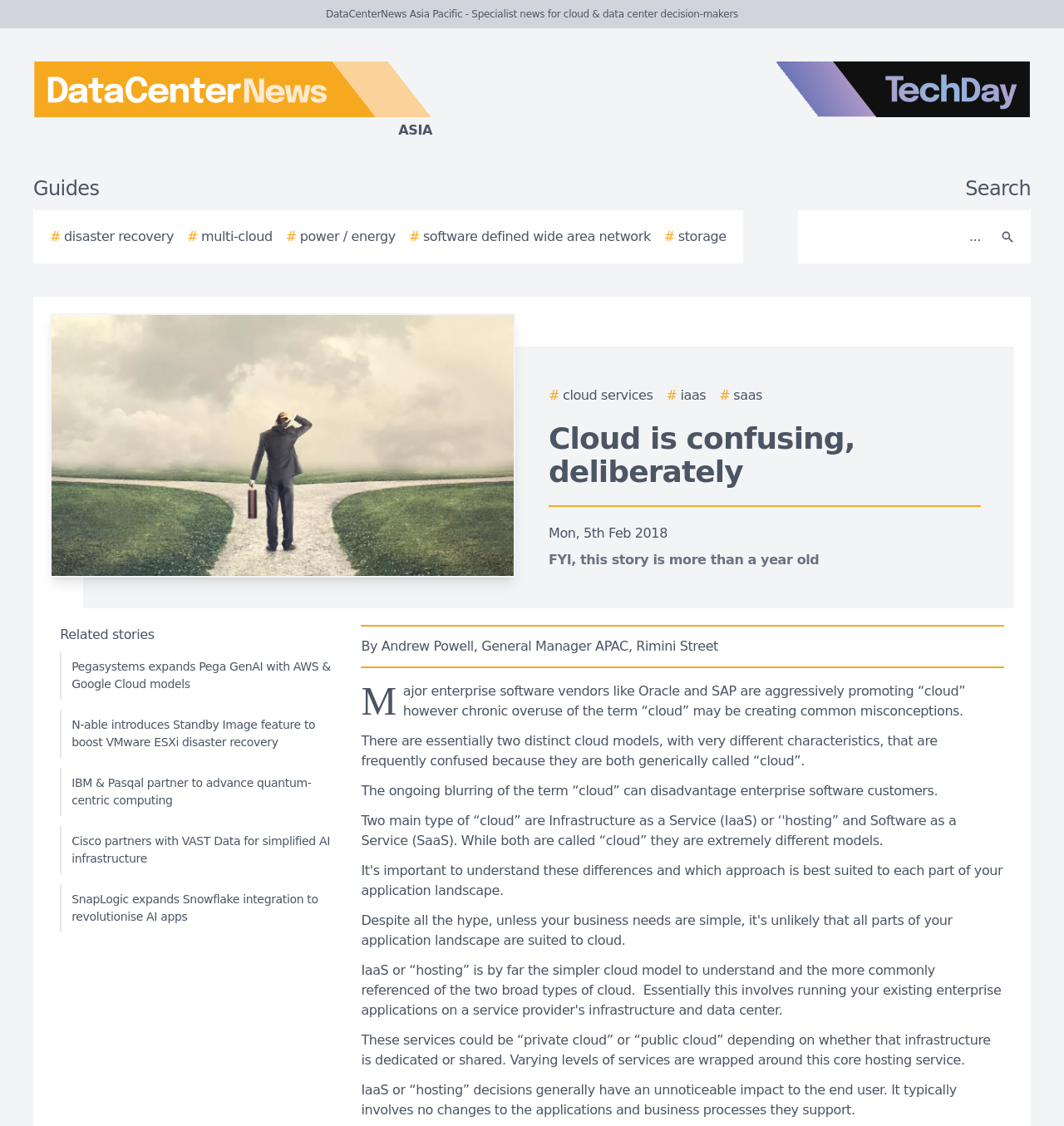Locate the bounding box coordinates of the clickable area needed to fulfill the instruction: "Search for cloud services".

[0.756, 0.193, 0.931, 0.228]